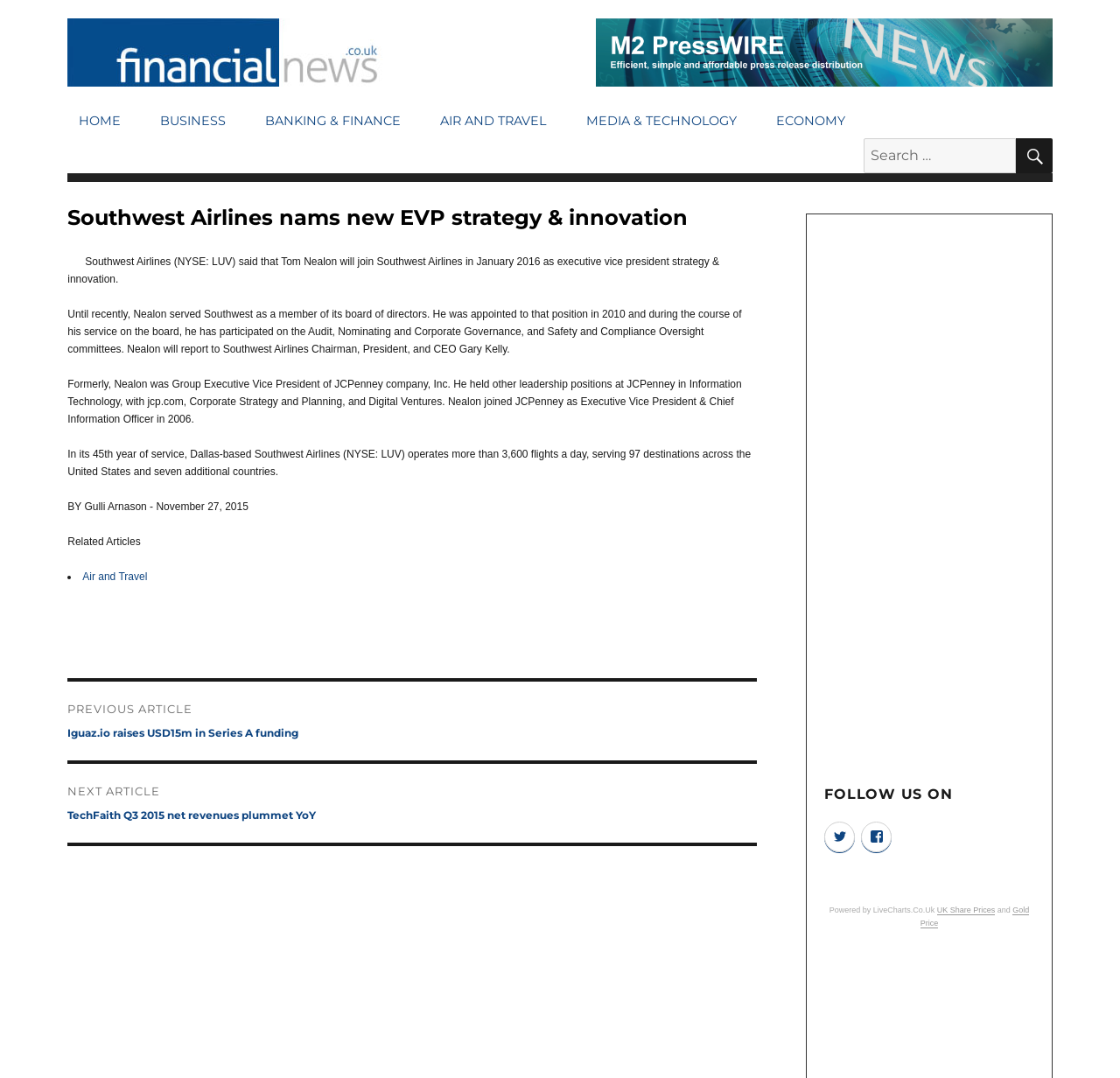Determine the bounding box coordinates of the element's region needed to click to follow the instruction: "Read the article about Air and Travel". Provide these coordinates as four float numbers between 0 and 1, formatted as [left, top, right, bottom].

[0.074, 0.529, 0.131, 0.541]